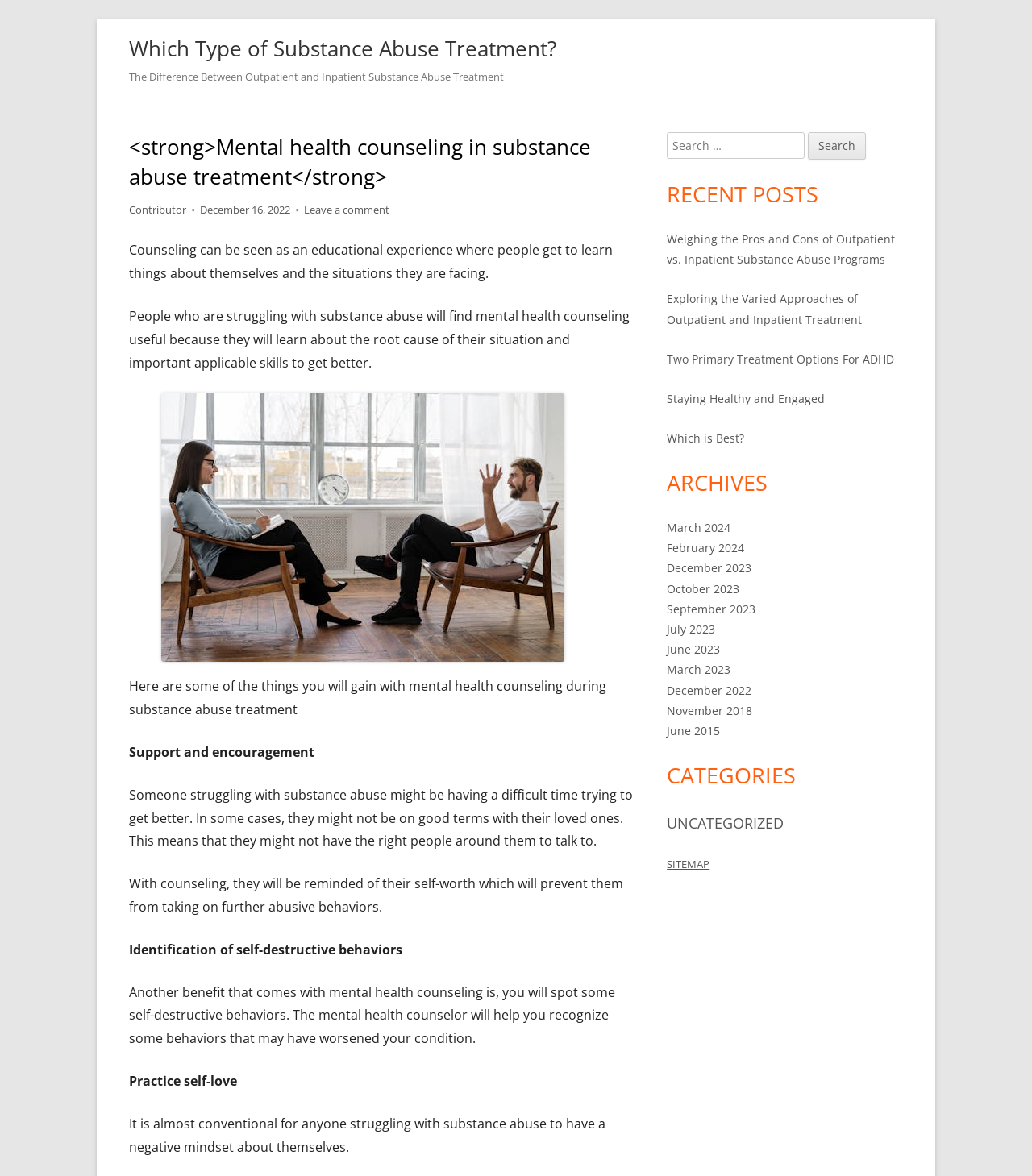Specify the bounding box coordinates of the area that needs to be clicked to achieve the following instruction: "Leave a comment on the article".

[0.295, 0.172, 0.377, 0.184]